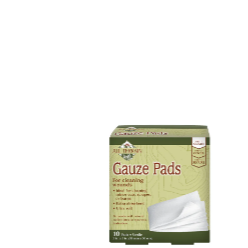Describe every aspect of the image in depth.

The image showcases a package of "Gauze Pads" designed for cleaning wounds. The box highlights that it contains 10 pads, emphasizing their utility for first aid and wound care. The green and white packaging is clear and attractive, conveying essential information about the product's use and purpose. It is an ideal choice for those looking to effectively manage minor injuries at home or on the go. This product is part of a selection featuring trending items, catering to customers seeking reliable and practical health supplies.